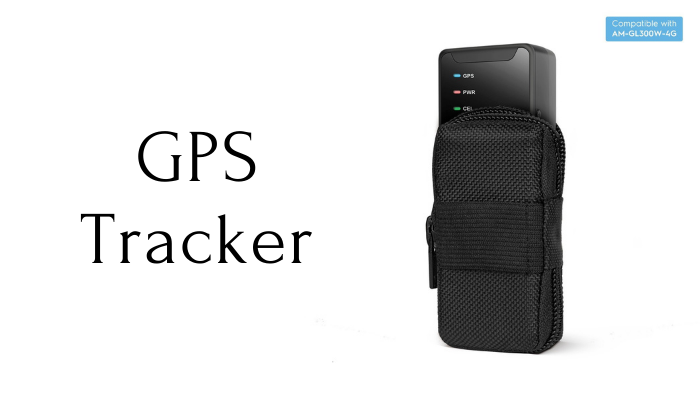Describe every detail you can see in the image.

This image features a compact GPS tracker prominently displayed against a clean white background. The tracker is encased in a sleek, black protective cover, which is designed for durability and ease of use. On the device, indicator lights for GPS, power, and cellular connectivity are visible, showcasing its functionality. Below the tracker is the text "GPS Tracker" written in an elegant, bold font, emphasizing the product's name. Additionally, a blue label in the top right corner indicates compatibility with model AM-GL300W-4G, providing potential users with important product details. This image effectively conveys the practicality and reliability of the GPS tracker for various tracking needs.